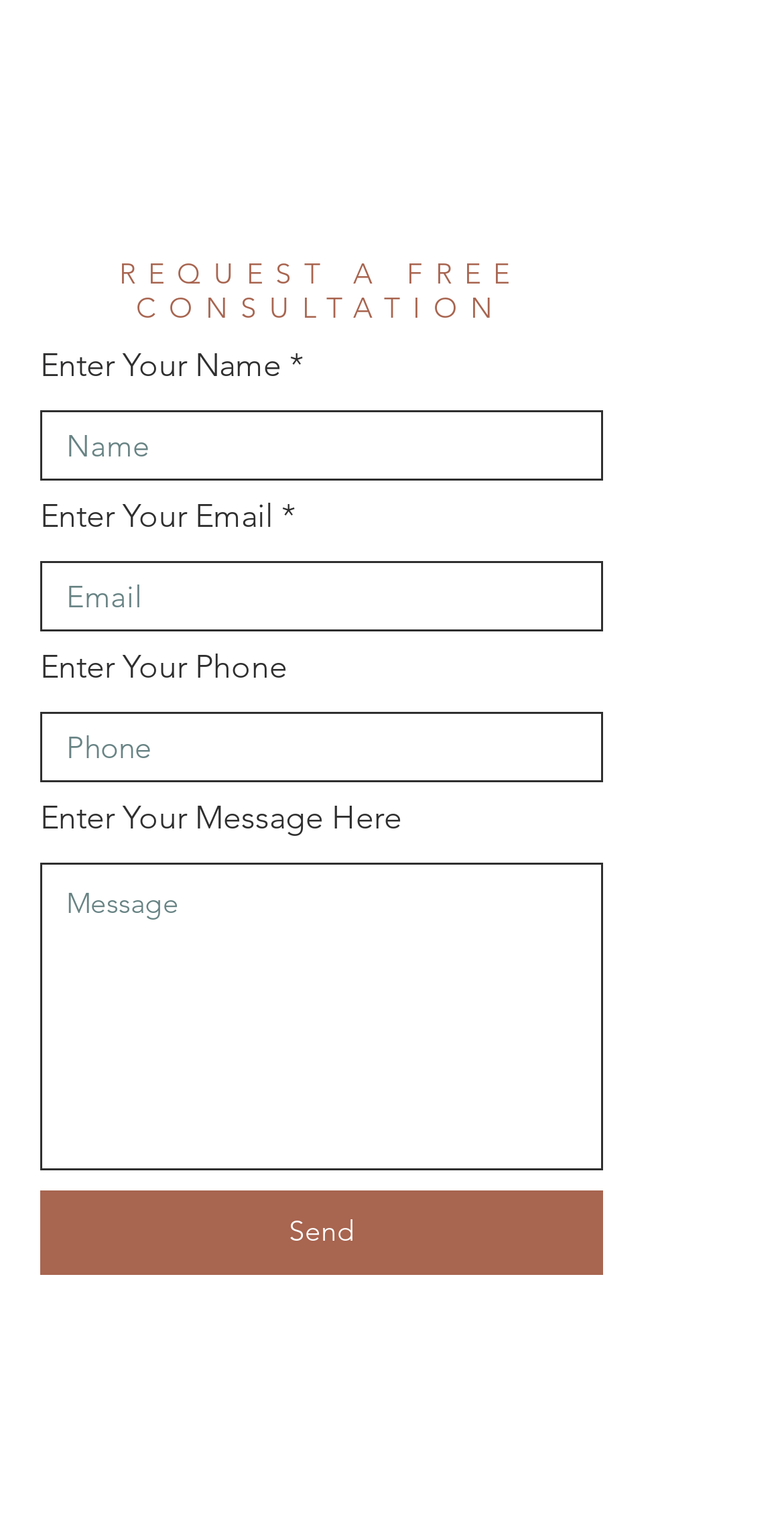What is the function of the button at the bottom? Please answer the question using a single word or phrase based on the image.

Send